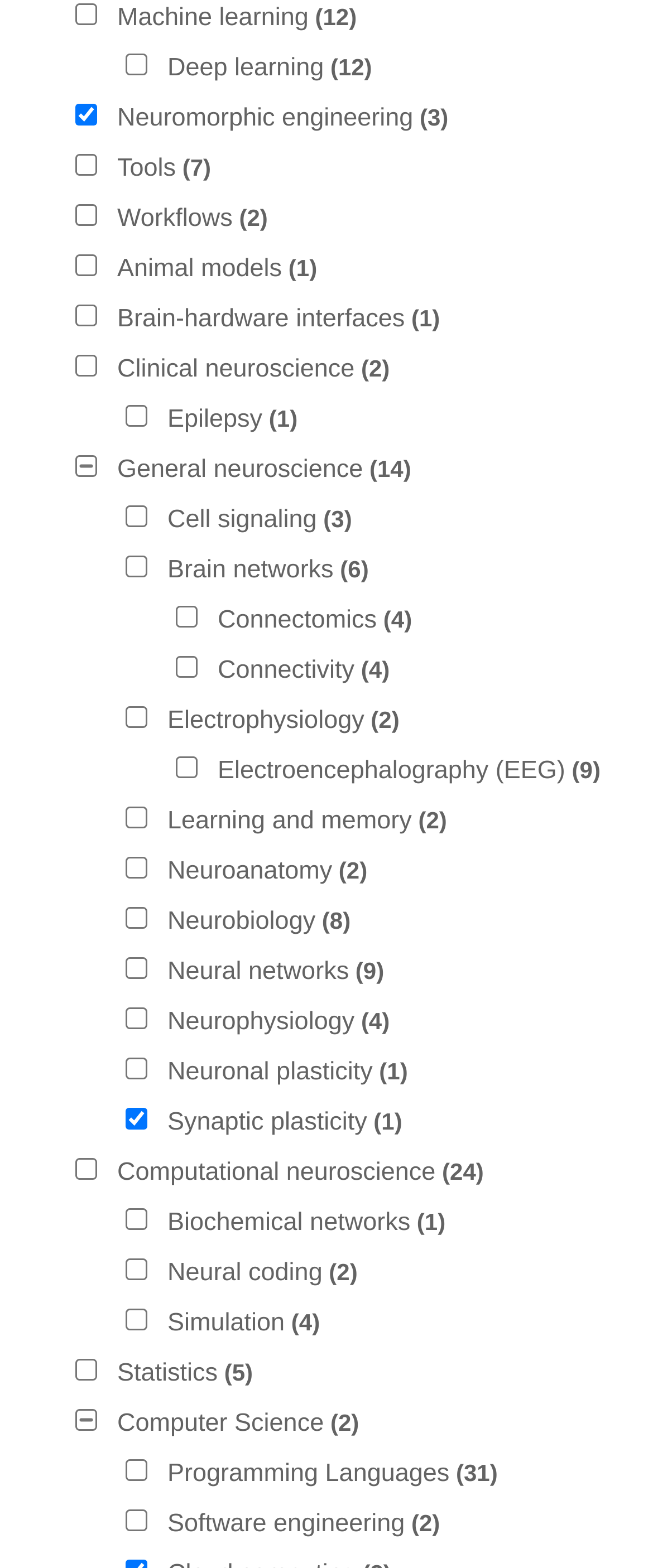Can you find the bounding box coordinates of the area I should click to execute the following instruction: "Choose Computational neuroscience"?

[0.115, 0.738, 0.149, 0.752]